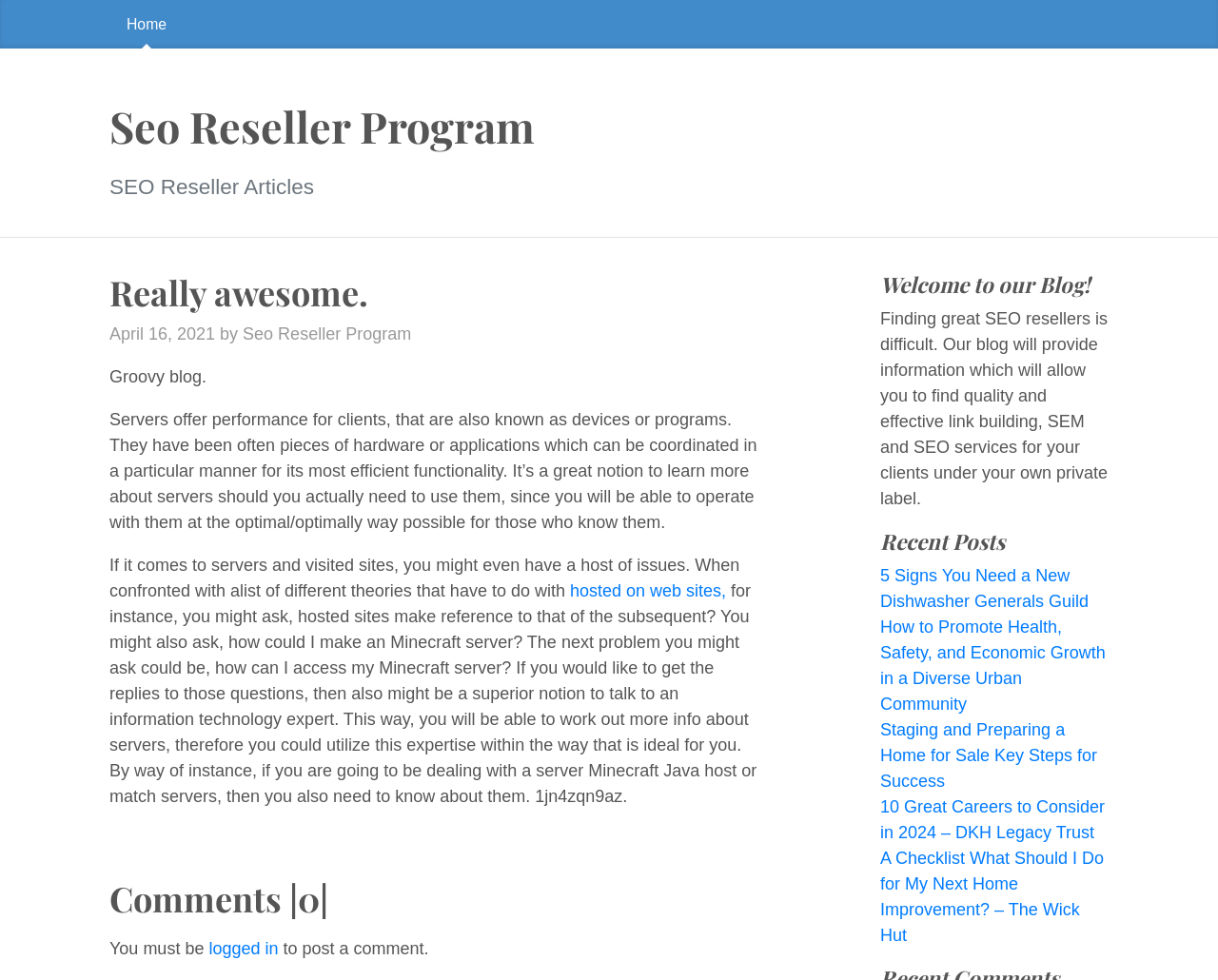Given the element description, predict the bounding box coordinates in the format (top-left x, top-left y, bottom-right x, bottom-right y). Make sure all values are between 0 and 1. Here is the element description: Home

[0.09, 0.0, 0.151, 0.049]